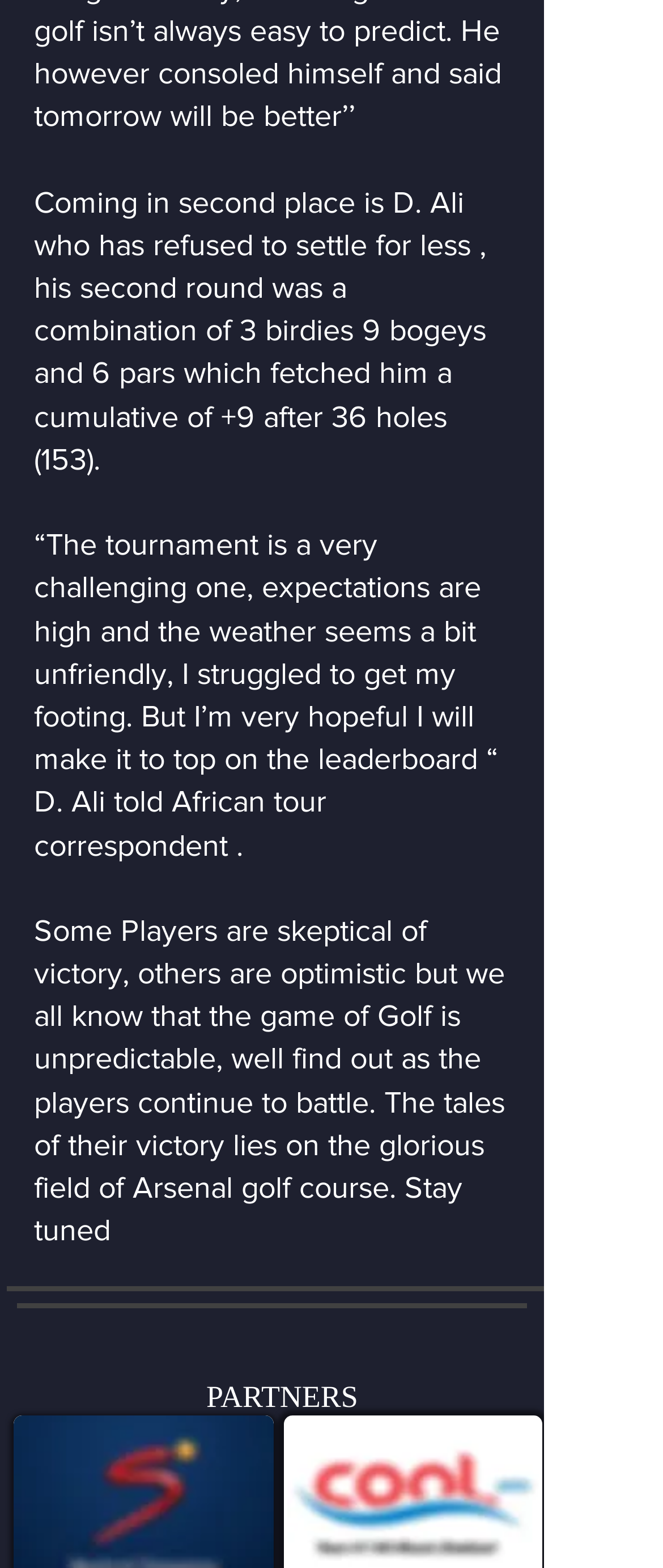How many birdies did D. Ali have in his second round?
Using the image as a reference, give a one-word or short phrase answer.

3